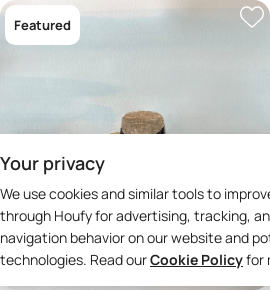Provide your answer to the question using just one word or phrase: What is the purpose of the circular icon?

Indicating featured status